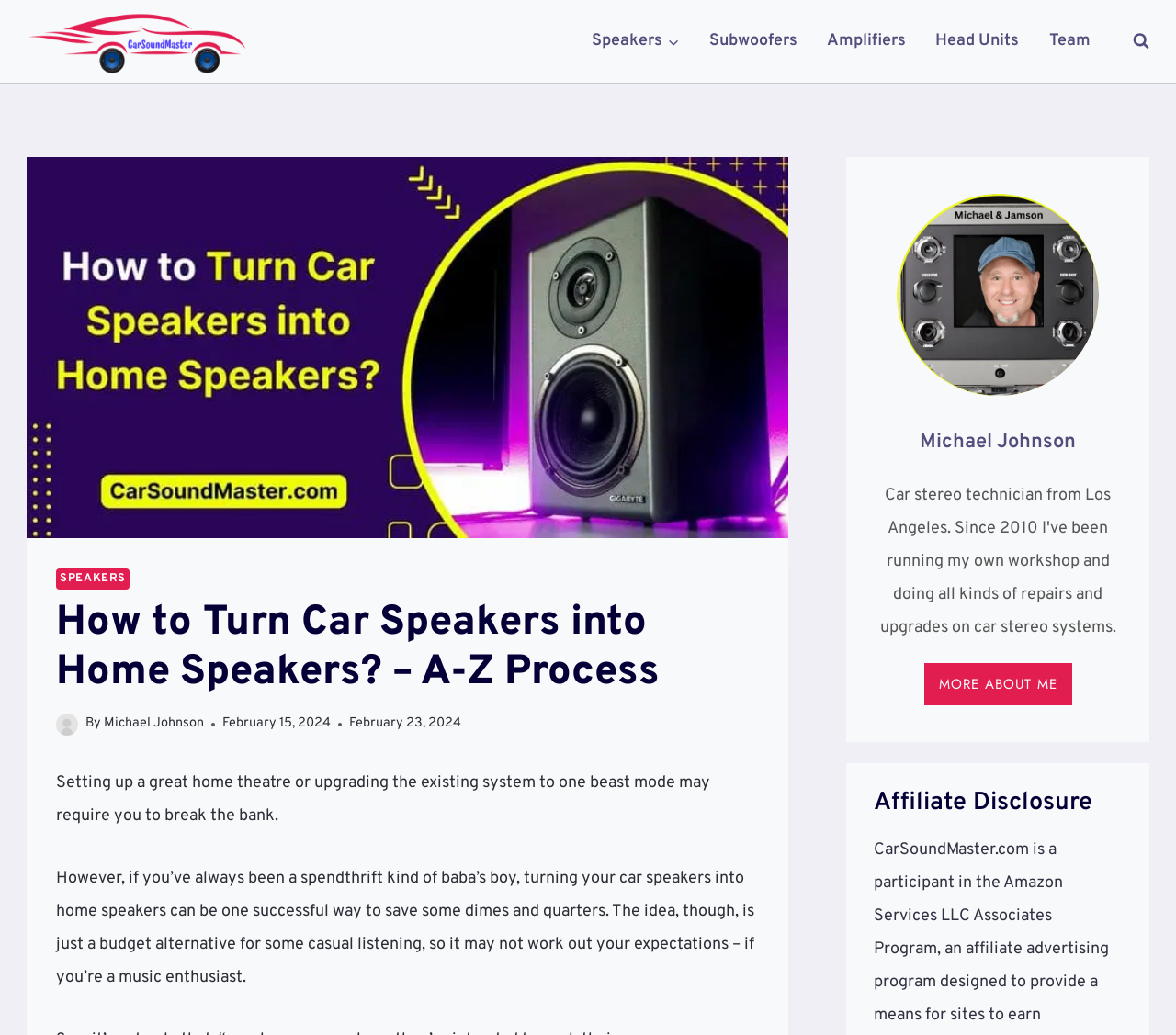Please mark the clickable region by giving the bounding box coordinates needed to complete this instruction: "Learn more about the author".

[0.786, 0.641, 0.911, 0.681]